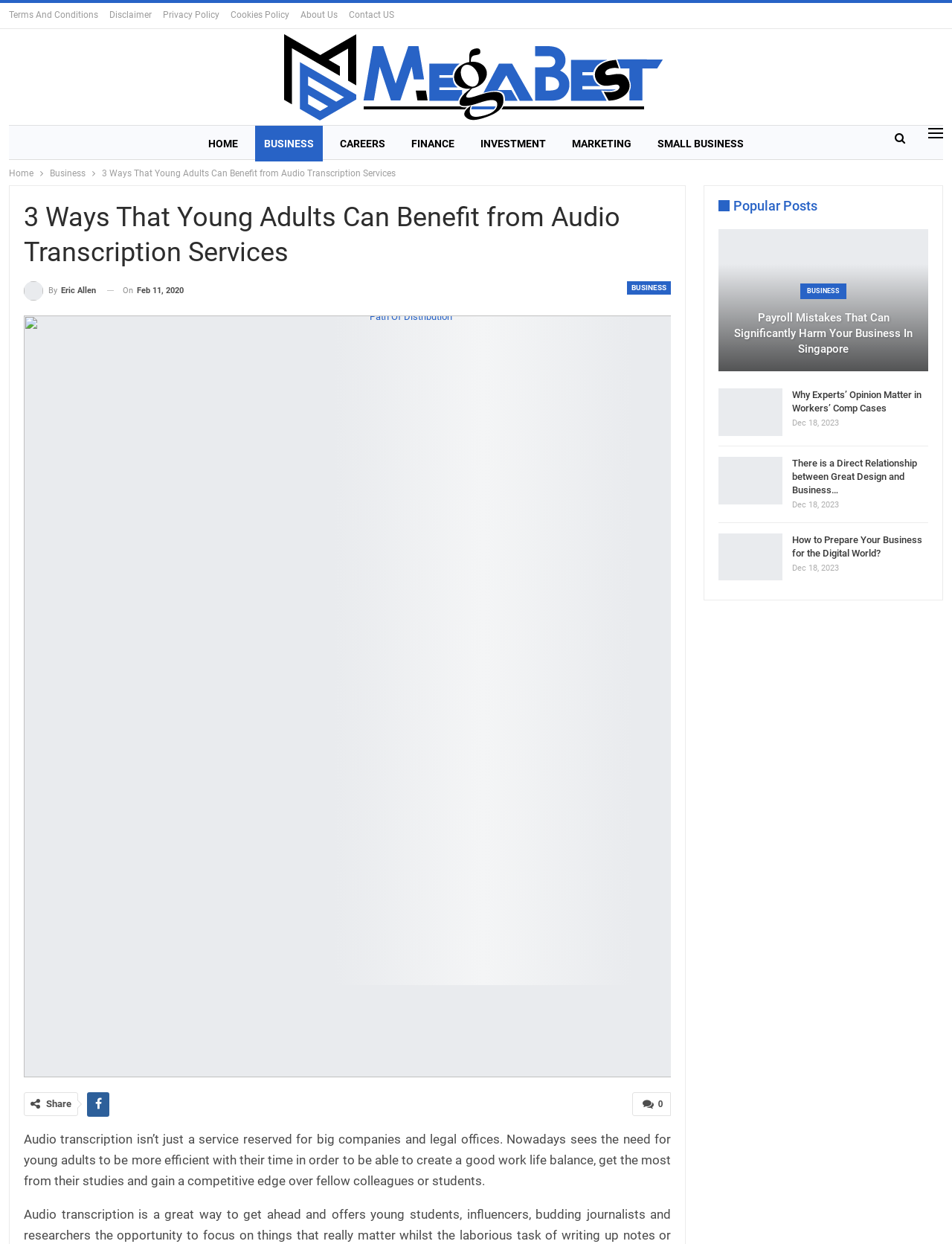Identify the bounding box coordinates of the clickable section necessary to follow the following instruction: "Click on the 'HOME' link". The coordinates should be presented as four float numbers from 0 to 1, i.e., [left, top, right, bottom].

[0.209, 0.101, 0.259, 0.13]